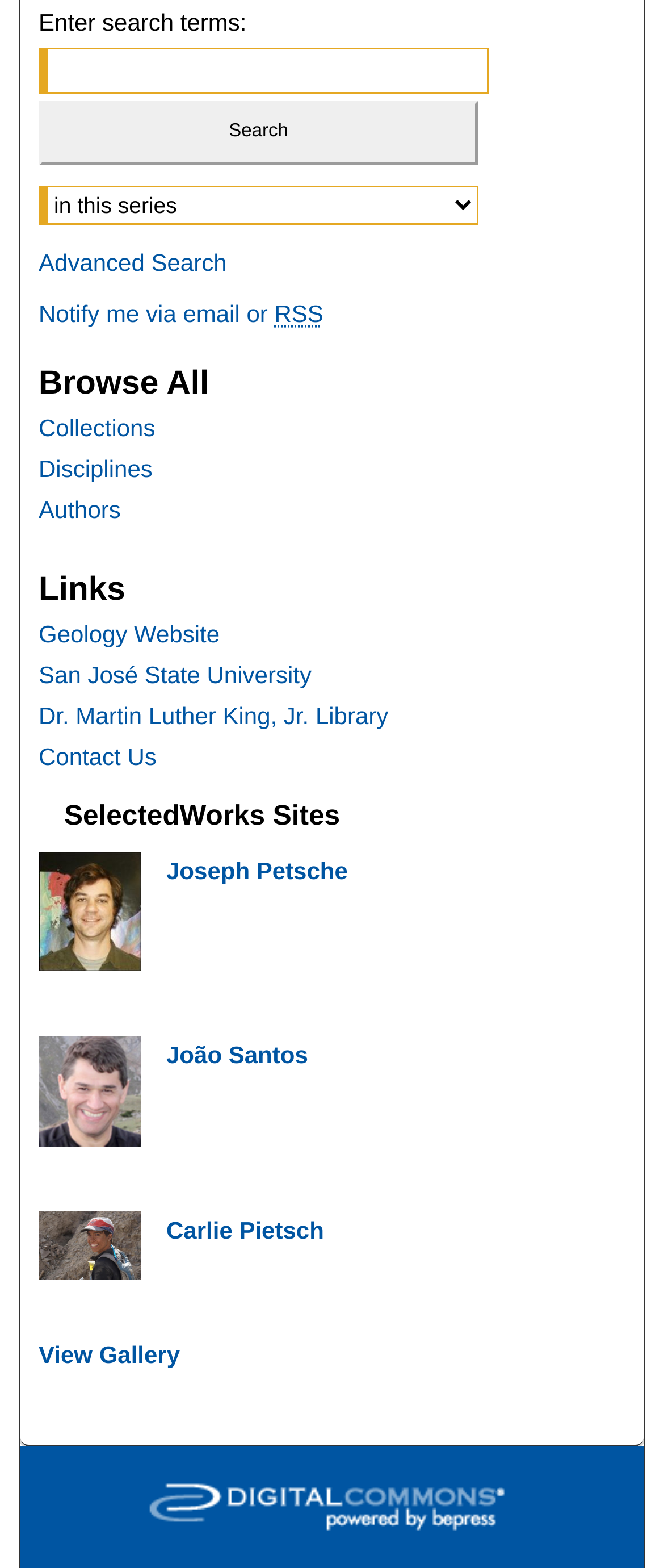Determine the bounding box coordinates of the clickable region to follow the instruction: "Learn about Colombia".

None